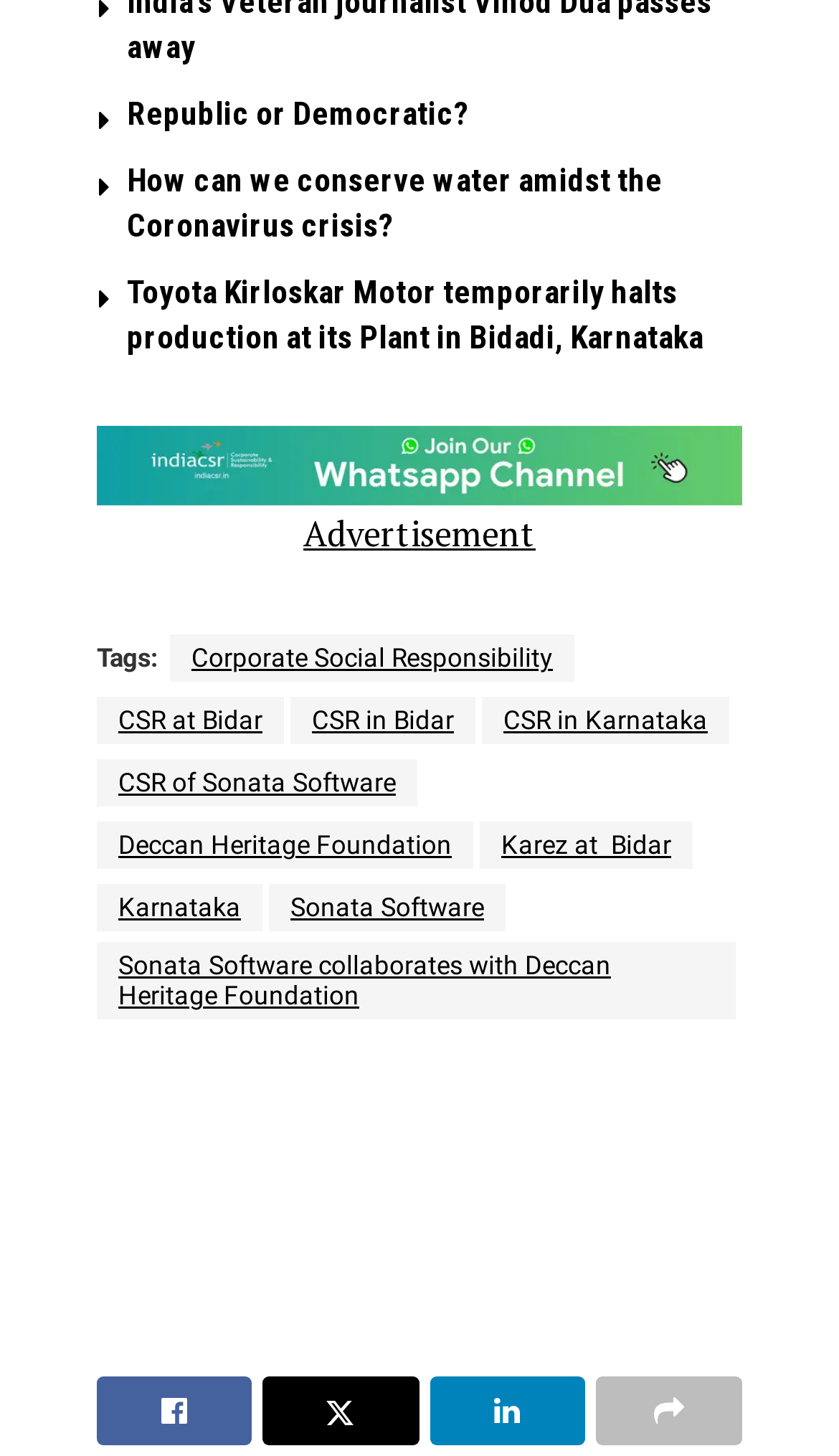Identify the bounding box coordinates of the area that should be clicked in order to complete the given instruction: "Read about Corporate Social Responsibility". The bounding box coordinates should be four float numbers between 0 and 1, i.e., [left, top, right, bottom].

[0.203, 0.436, 0.685, 0.469]